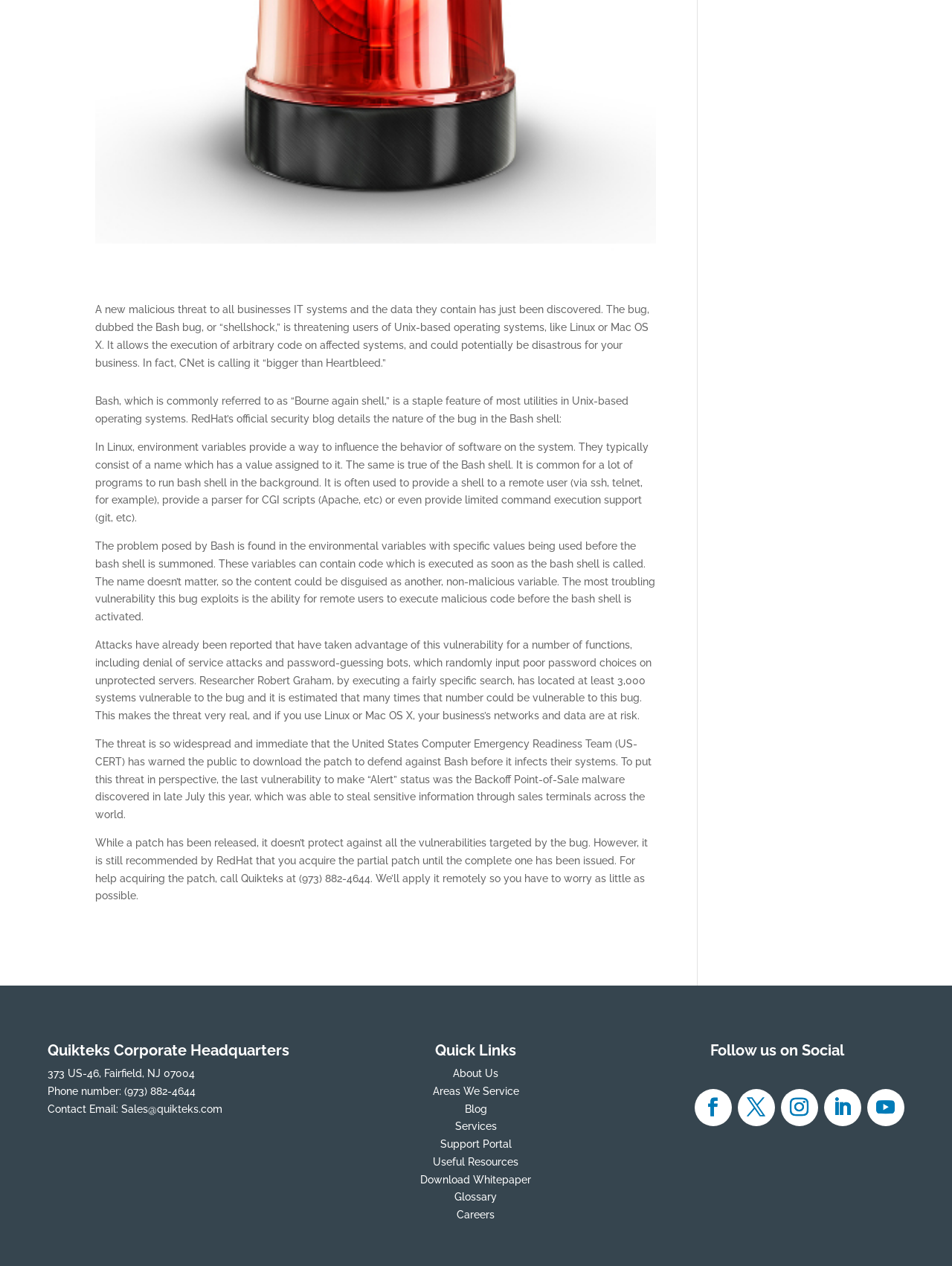Calculate the bounding box coordinates of the UI element given the description: "373 US-46, Fairfield, NJ 07004".

[0.05, 0.843, 0.205, 0.852]